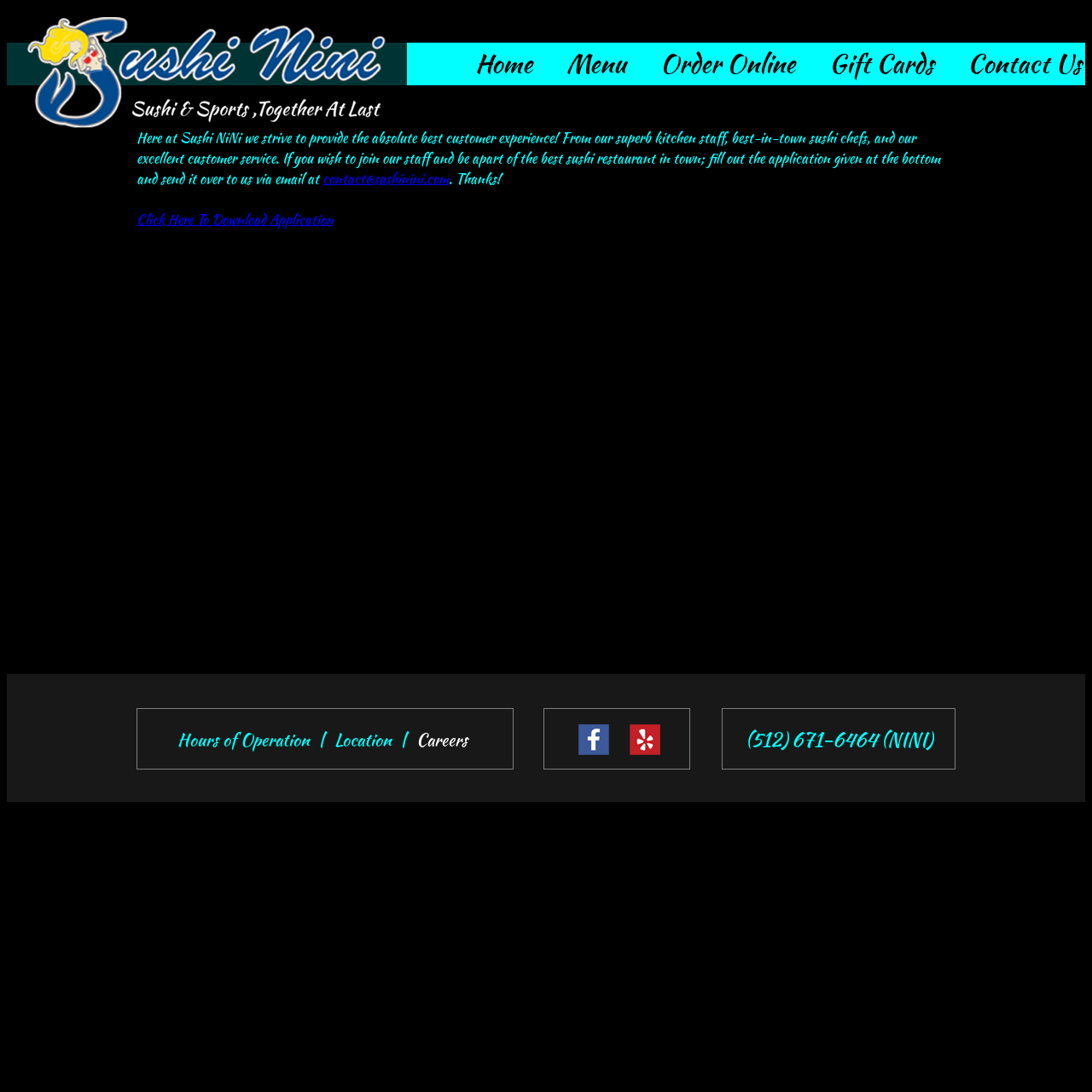Detail the various sections and features present on the webpage.

The webpage is about Sushi NiNi, a restaurant that combines sushi and sports. At the top left, there is a logo image accompanied by a link. Below the logo, there is a paragraph of text that describes the restaurant's mission to provide the best customer experience. The text also mentions the opportunity to join the staff and provides an email address to send applications.

To the right of the logo, there is a navigation menu with links to different sections of the website, including Home, Menu, Order Online, Gift Cards, and Contact Us. These links are aligned horizontally and are positioned near the top of the page.

Below the navigation menu, there is a call-to-action link to download an application, which is positioned near the center of the page. Further down, there is a section with links to Hours of Operation, Location, and Careers, which are aligned horizontally and are positioned near the bottom of the page. This section also includes a vertical line separator.

On the right side of the page, near the bottom, there are two social media links, each accompanied by an image. Below these links, there is a phone number displayed as text, along with the name "NINI".